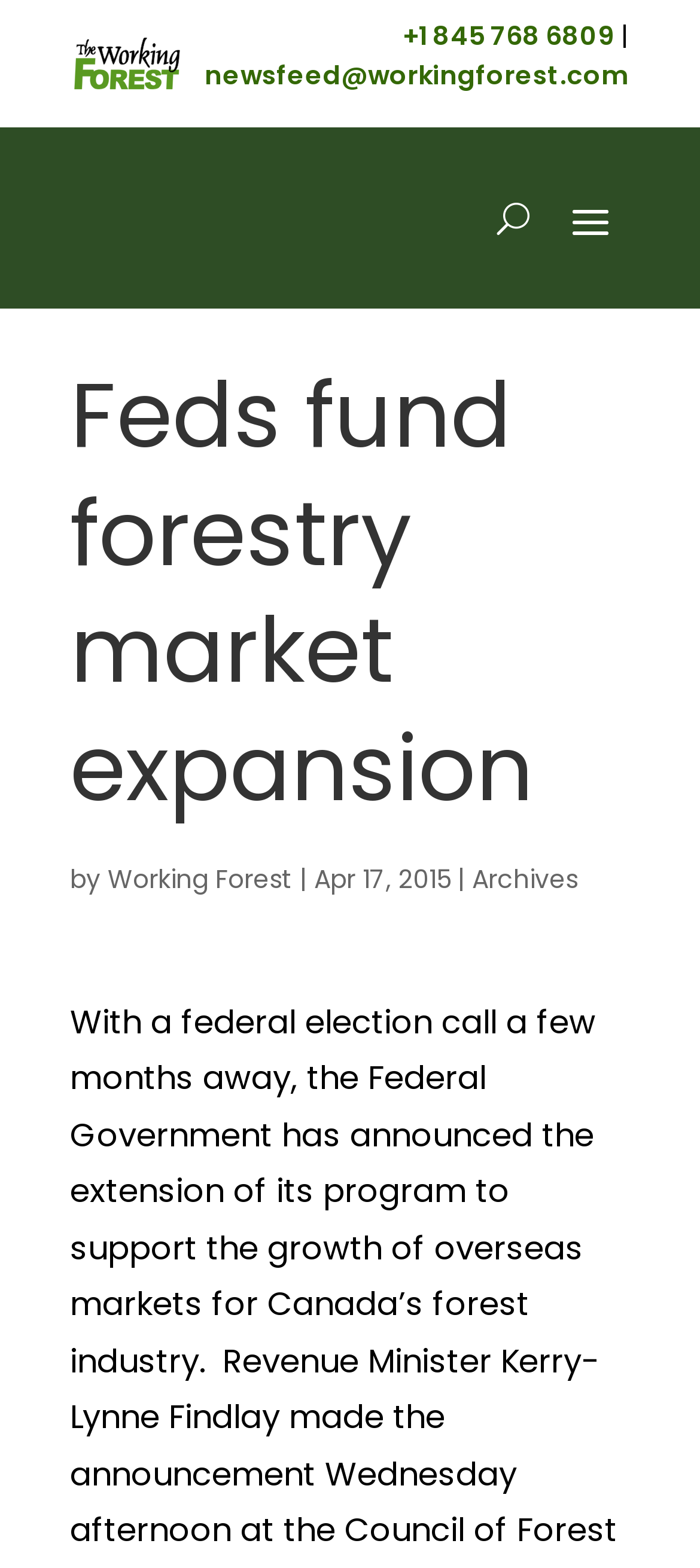Extract the bounding box coordinates for the described element: "newsfeed@workingforest.com". The coordinates should be represented as four float numbers between 0 and 1: [left, top, right, bottom].

[0.292, 0.036, 0.9, 0.059]